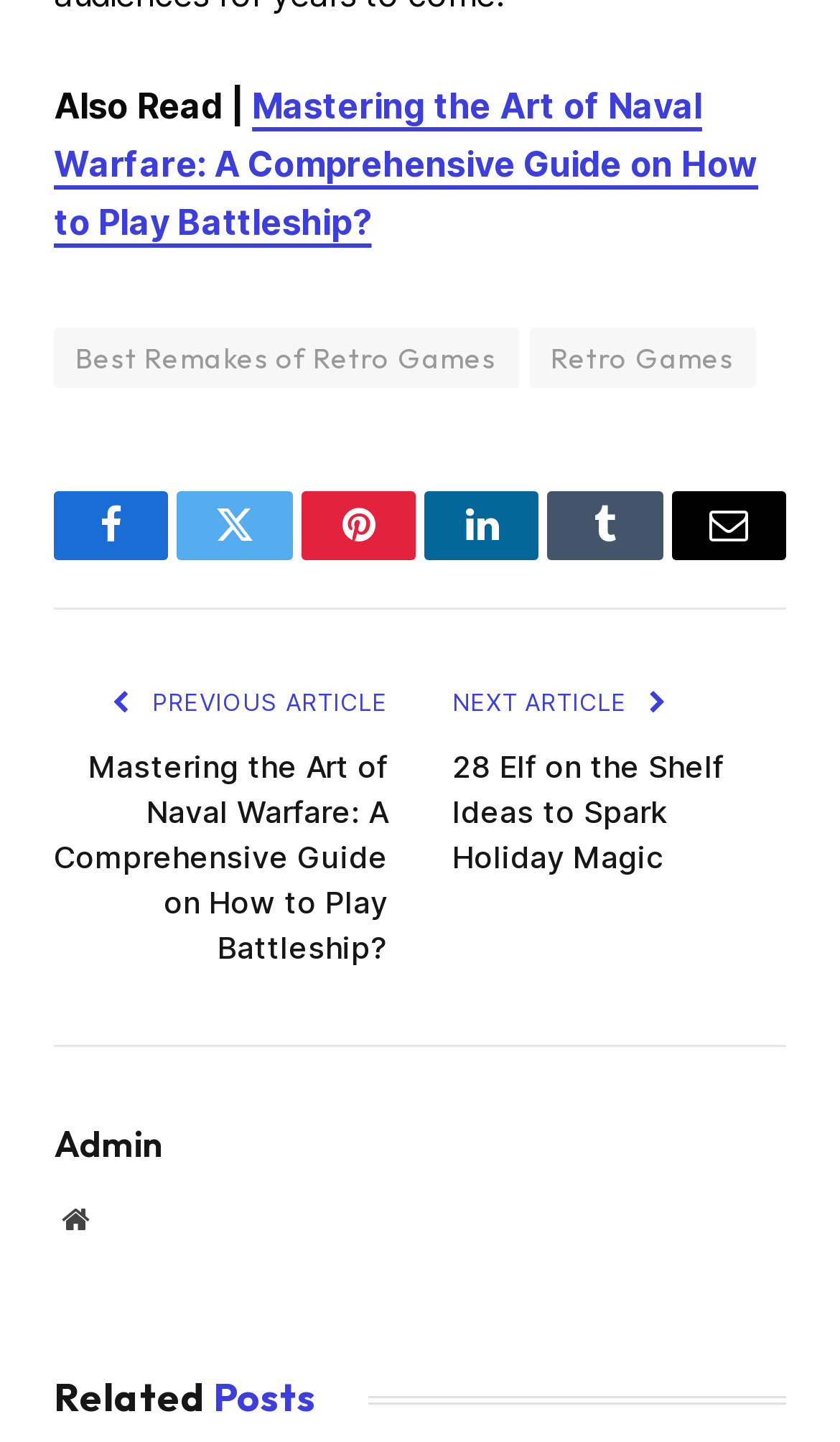Given the webpage screenshot, identify the bounding box of the UI element that matches this description: "Pinterest".

[0.358, 0.341, 0.495, 0.389]